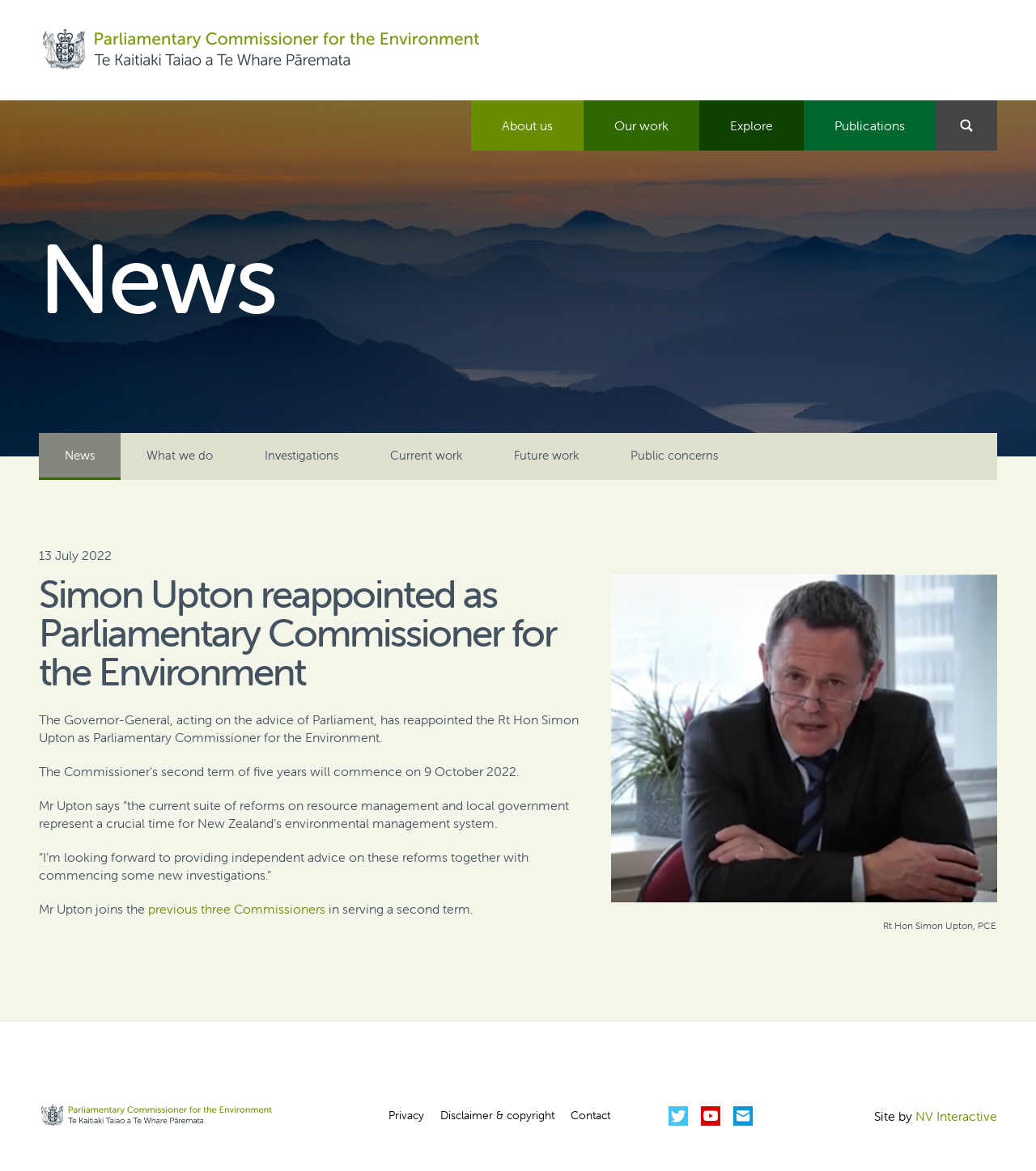Please give the bounding box coordinates of the area that should be clicked to fulfill the following instruction: "Click the 'News' link". The coordinates should be in the format of four float numbers from 0 to 1, i.e., [left, top, right, bottom].

[0.038, 0.37, 0.116, 0.41]